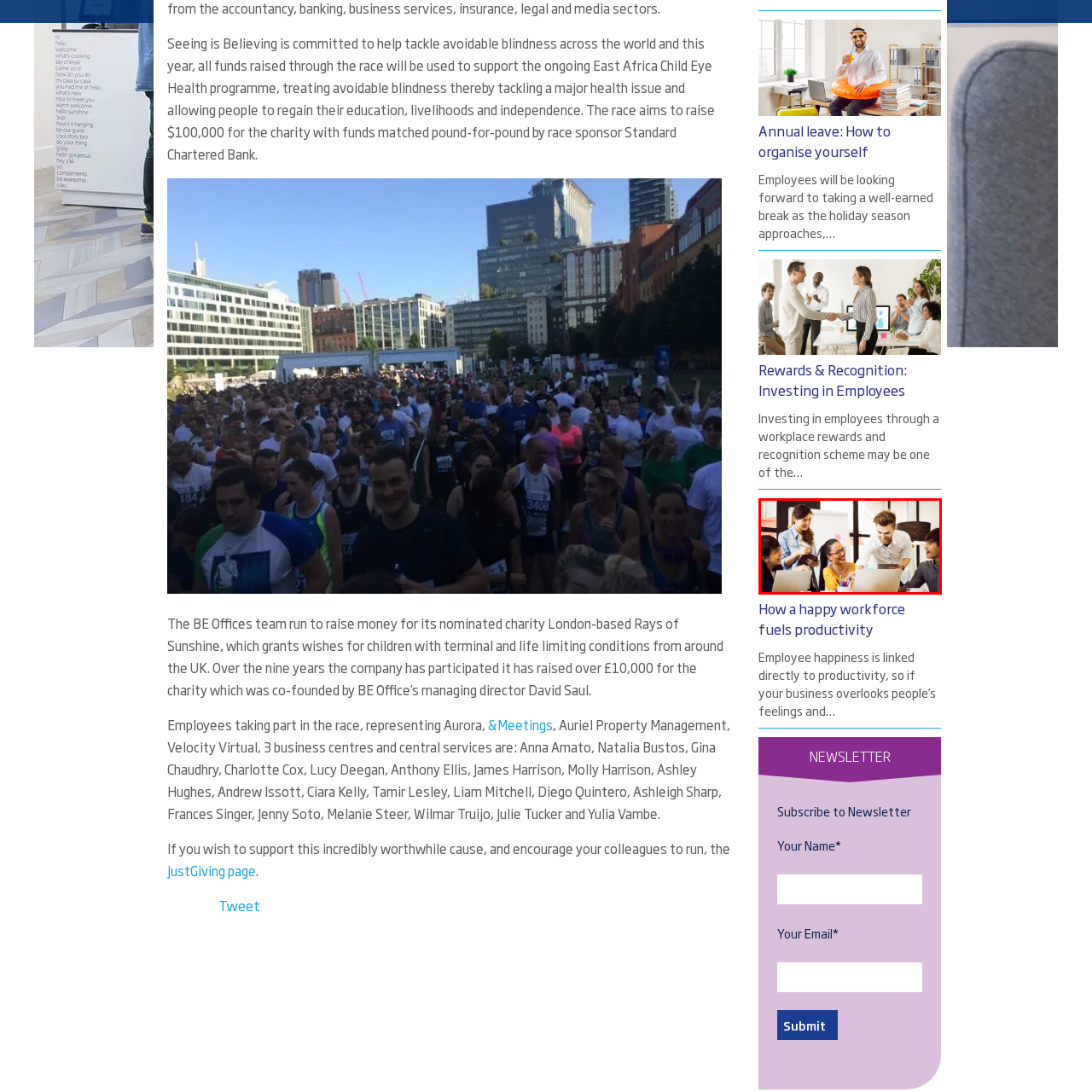Pay attention to the section outlined in red, What is the person in the center of the table doing? 
Reply with a single word or phrase.

Smiling broadly